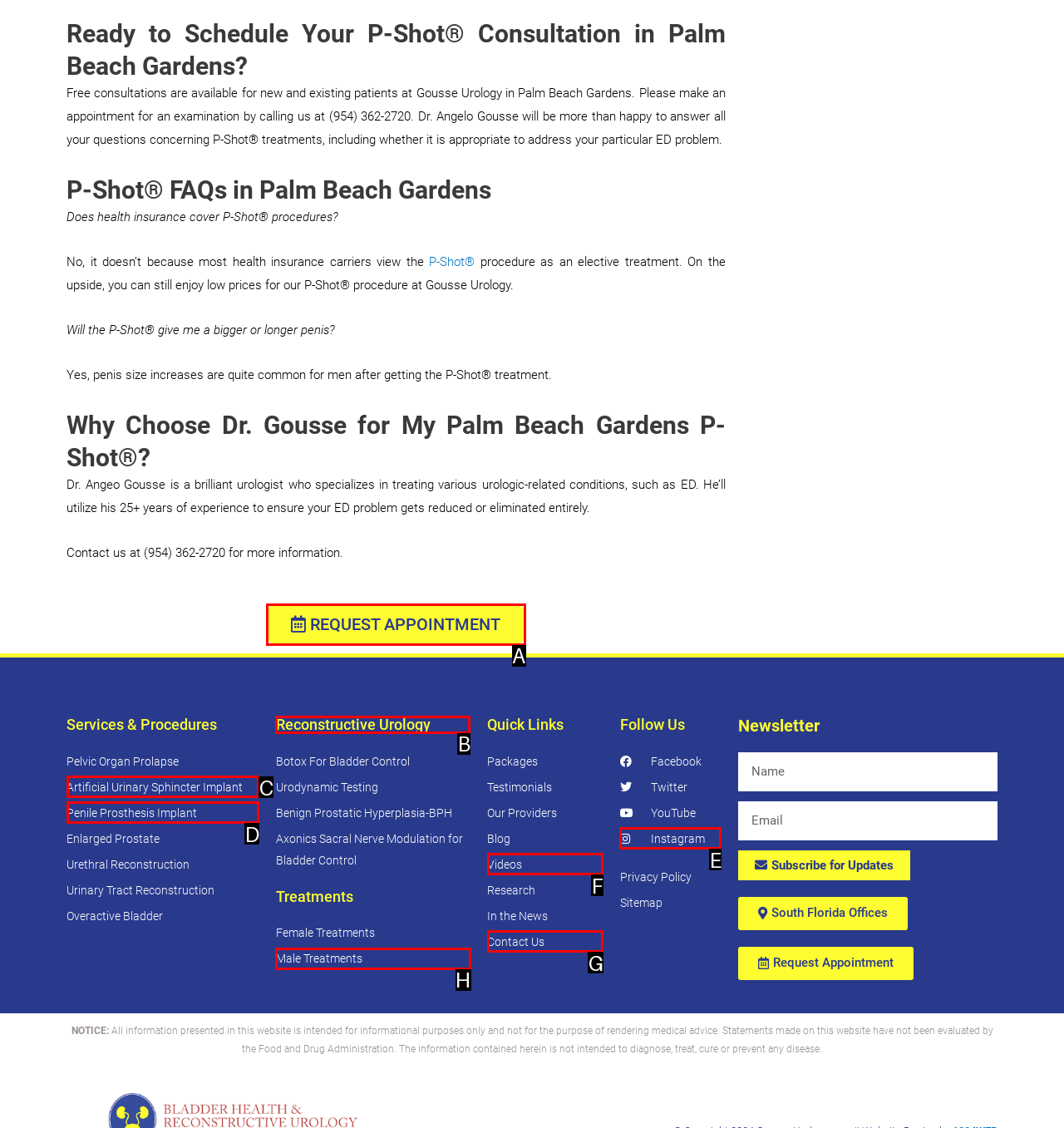Tell me which UI element to click to fulfill the given task: Read about Reconstructive Urology. Respond with the letter of the correct option directly.

B